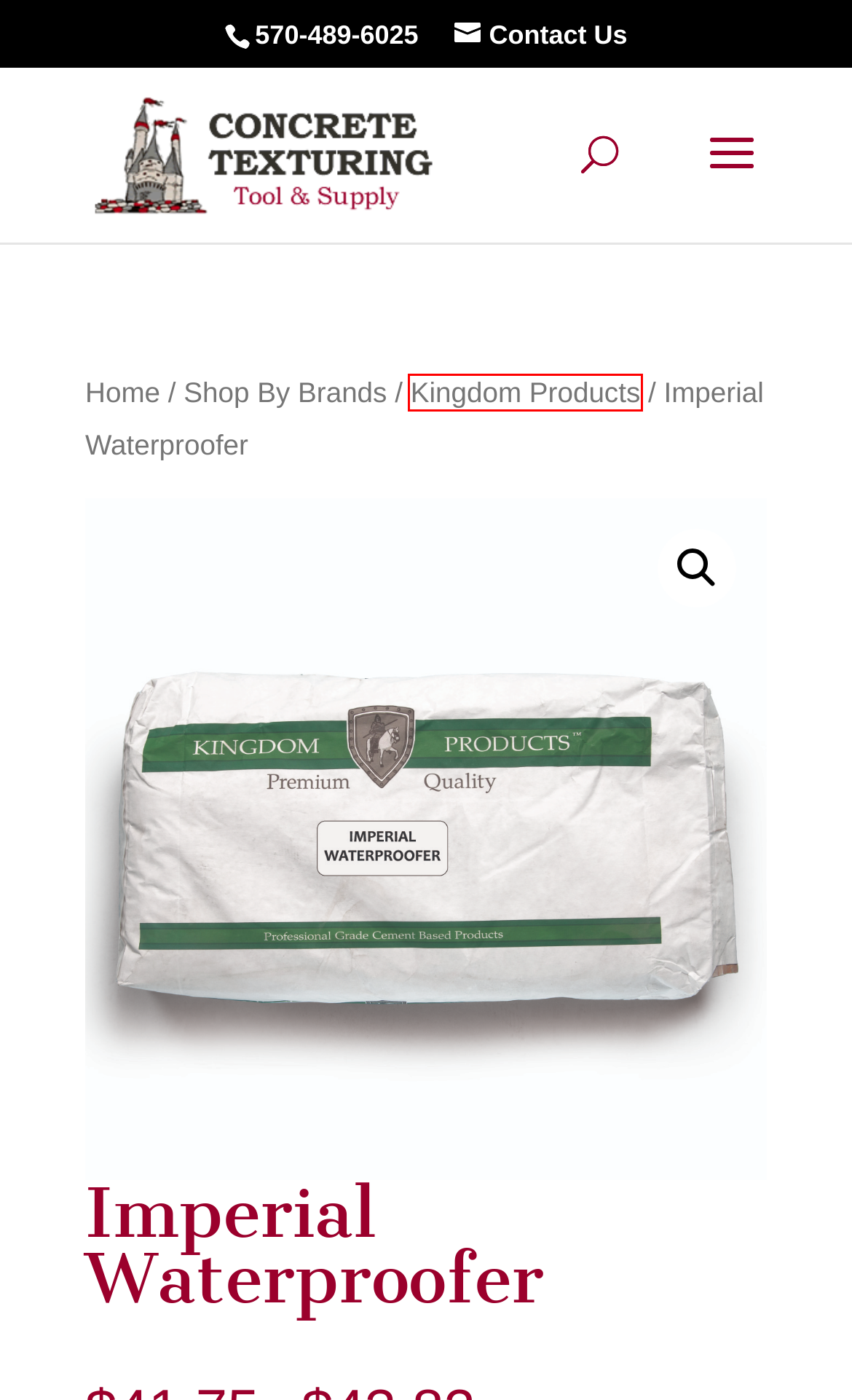You have a screenshot of a webpage with a red rectangle bounding box around an element. Identify the best matching webpage description for the new page that appears after clicking the element in the bounding box. The descriptions are:
A. Customer Service | Concrete-Texturing.com
B. Kingdom Products | Concrete-Texturing.com
C. Contact Us | Concrete-Texturing.com
D. Shop By Brands | Concrete-Texturing.com
E. Stucco and Waterproofing | Concrete-Texturing.com
F. Concrete-Texturing.com | Decorative Concrete Distributor Supply Store
G. waterproofer | Concrete-Texturing.com
H. Tools & Supplies | Concrete-Texturing.com

B